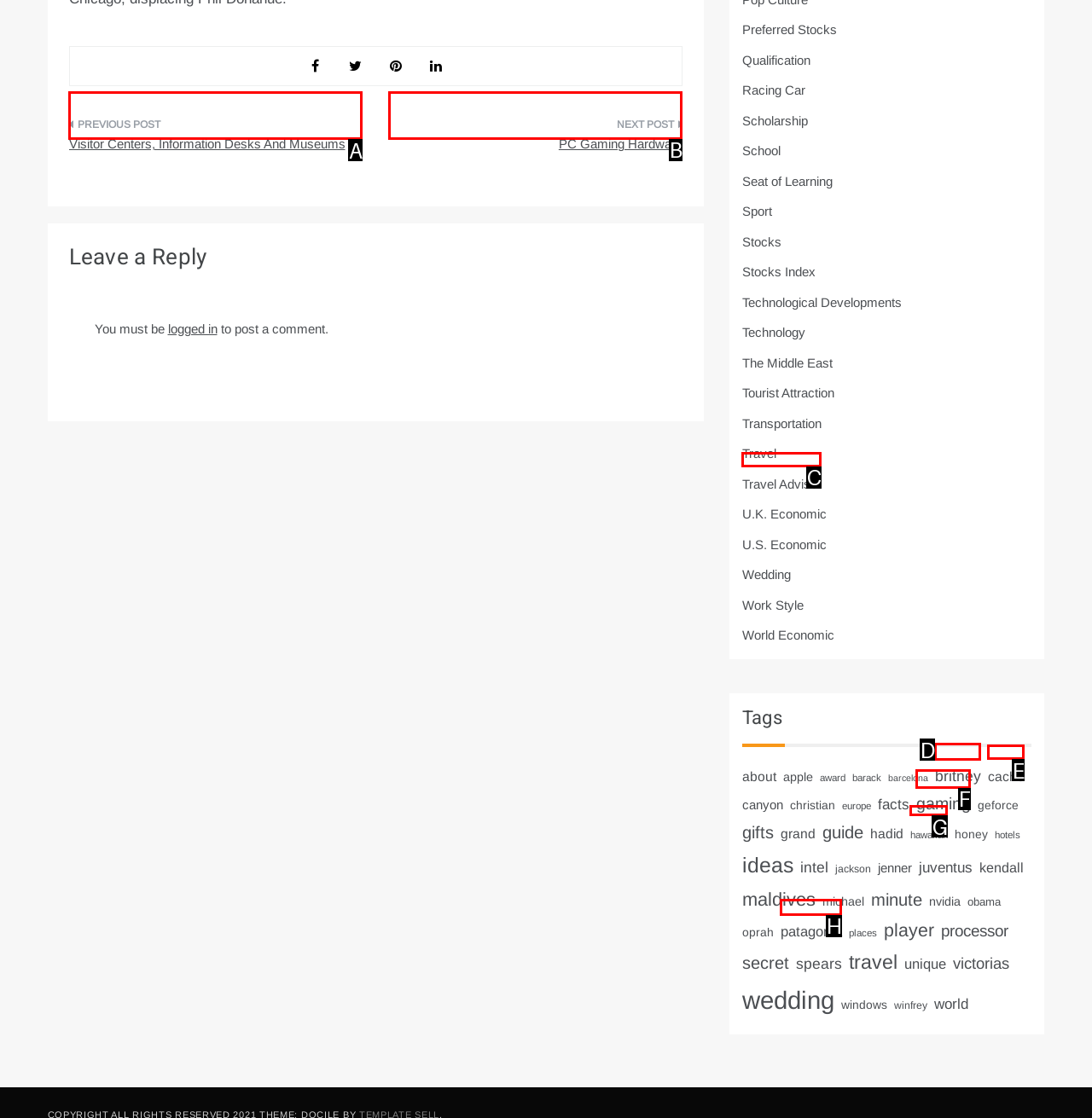Which letter corresponds to the correct option to complete the task: go back?
Answer with the letter of the chosen UI element.

None